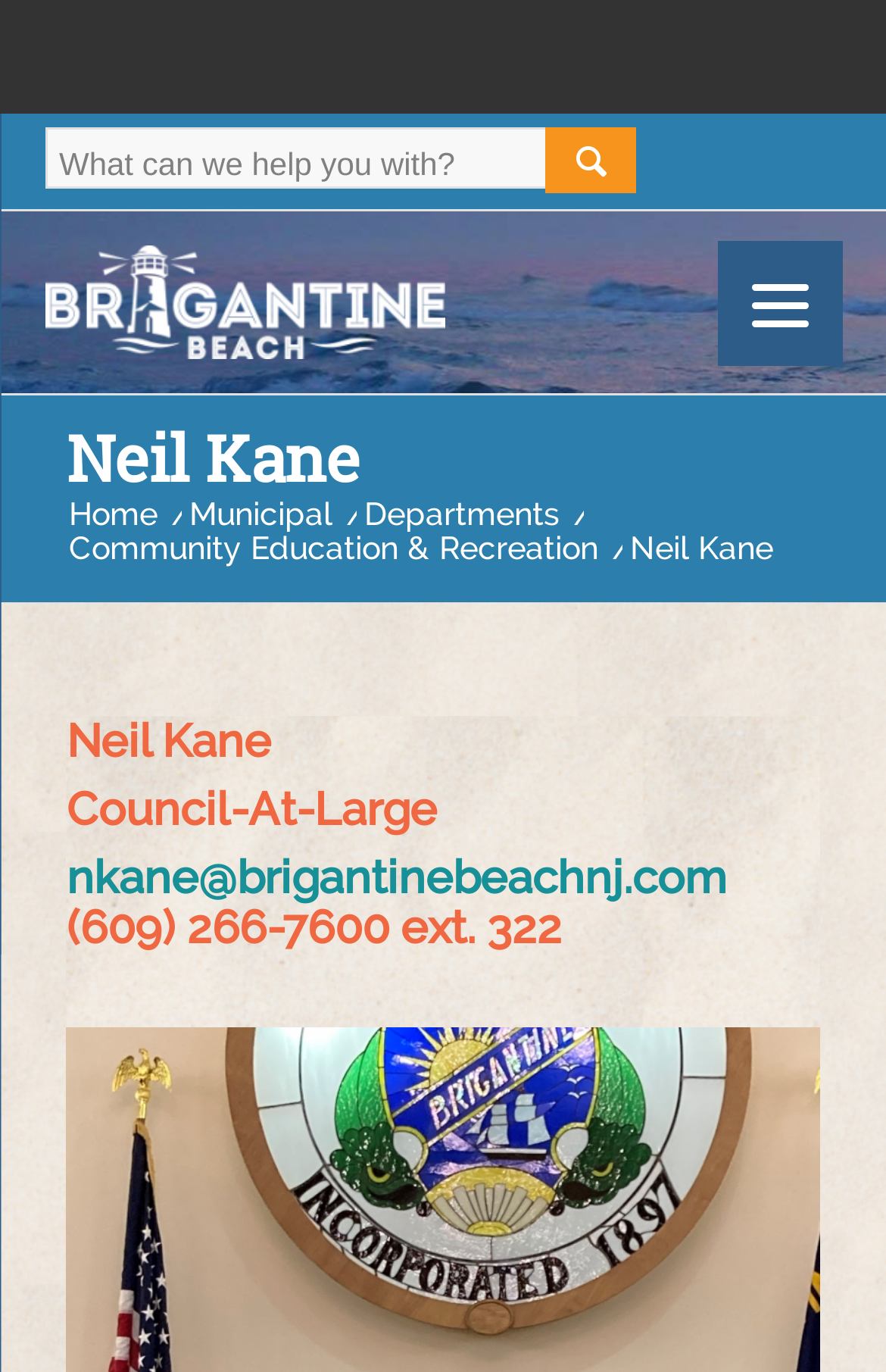What is the title of the webpage?
Give a one-word or short phrase answer based on the image.

Neil Kane - Official Brigantine